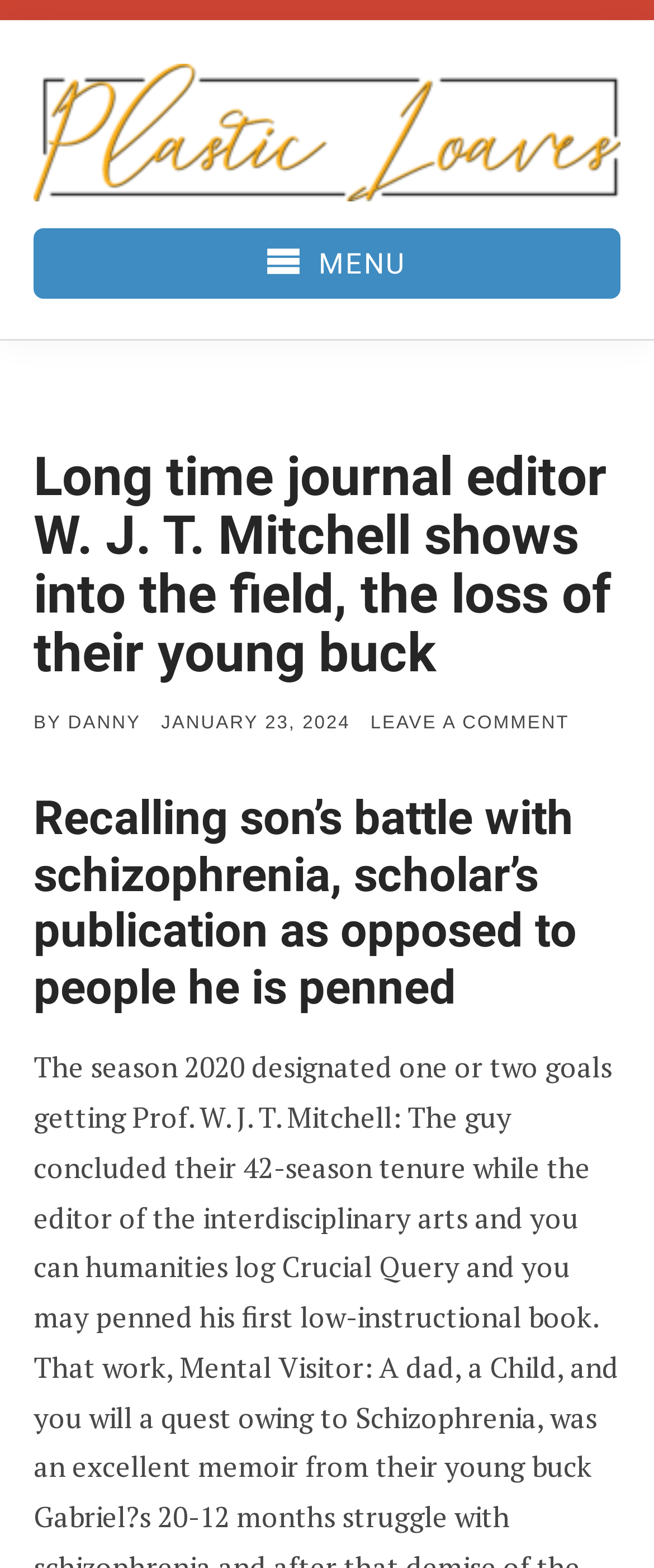What is the name of the website?
Using the visual information, respond with a single word or phrase.

Plastic Loaves